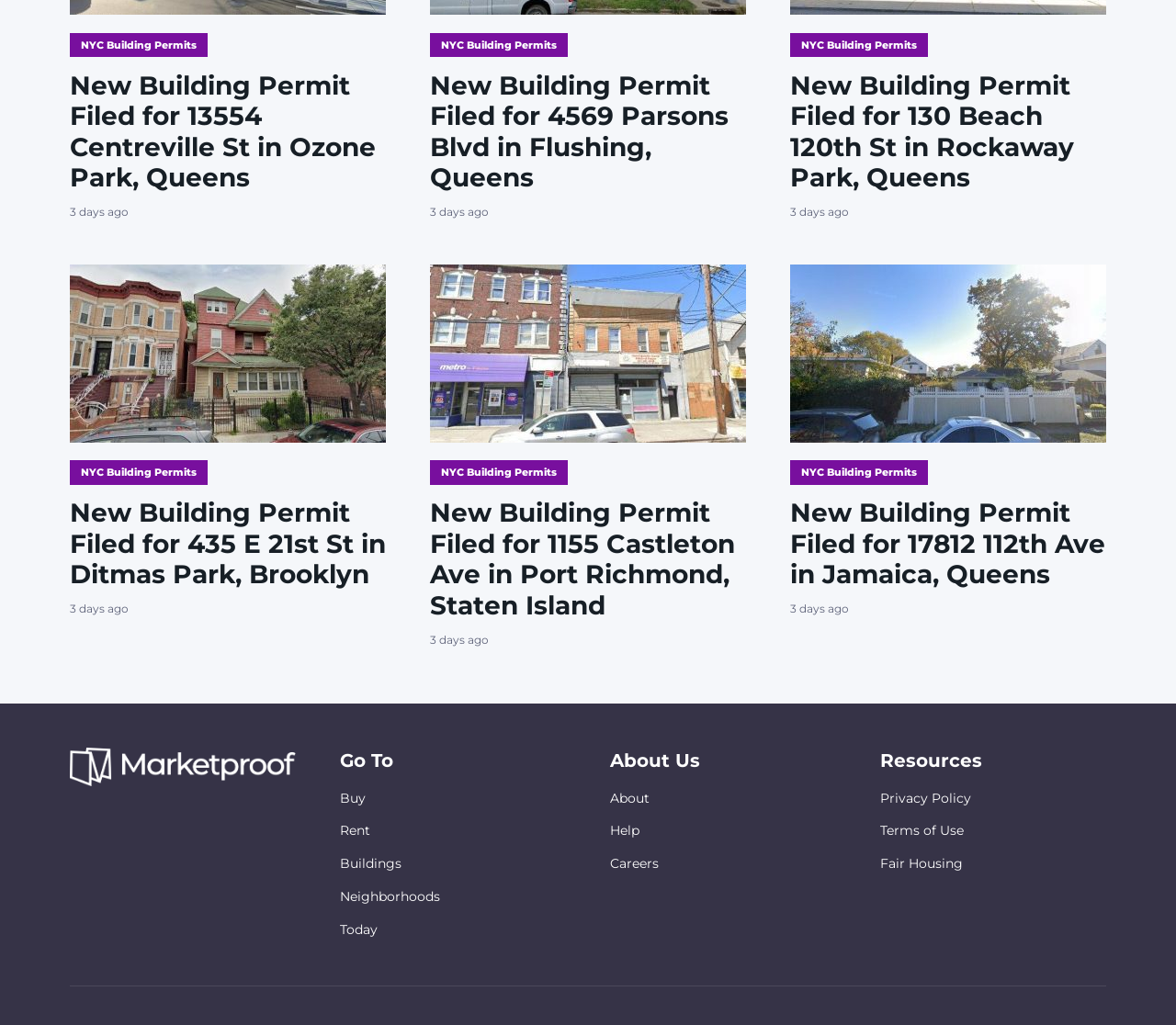Pinpoint the bounding box coordinates of the clickable area needed to execute the instruction: "Go to NYC Building Permits". The coordinates should be specified as four float numbers between 0 and 1, i.e., [left, top, right, bottom].

[0.059, 0.032, 0.177, 0.055]